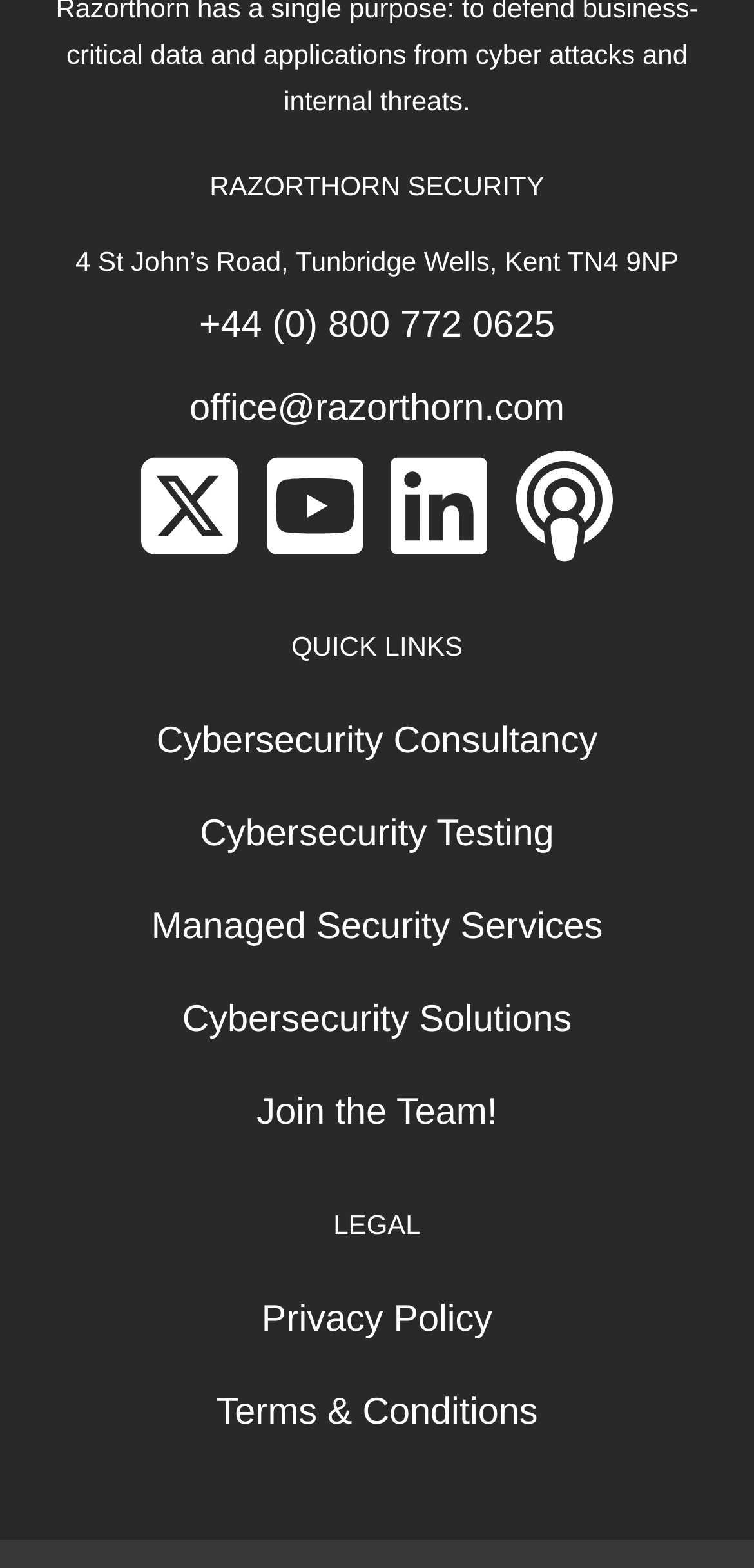Give a one-word or short-phrase answer to the following question: 
How many legal links are there?

2